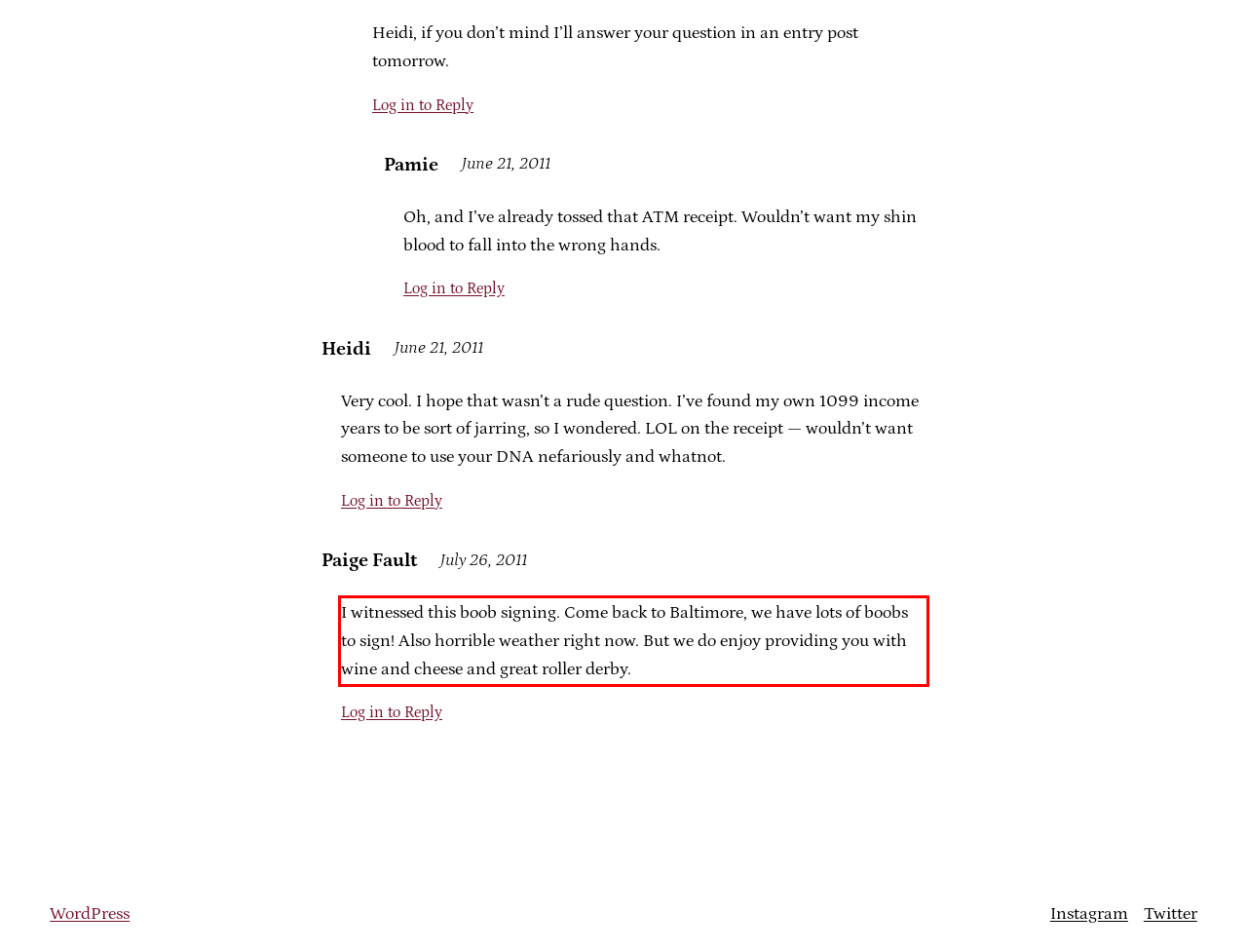Please identify and extract the text from the UI element that is surrounded by a red bounding box in the provided webpage screenshot.

I witnessed this boob signing. Come back to Baltimore, we have lots of boobs to sign! Also horrible weather right now. But we do enjoy providing you with wine and cheese and great roller derby.